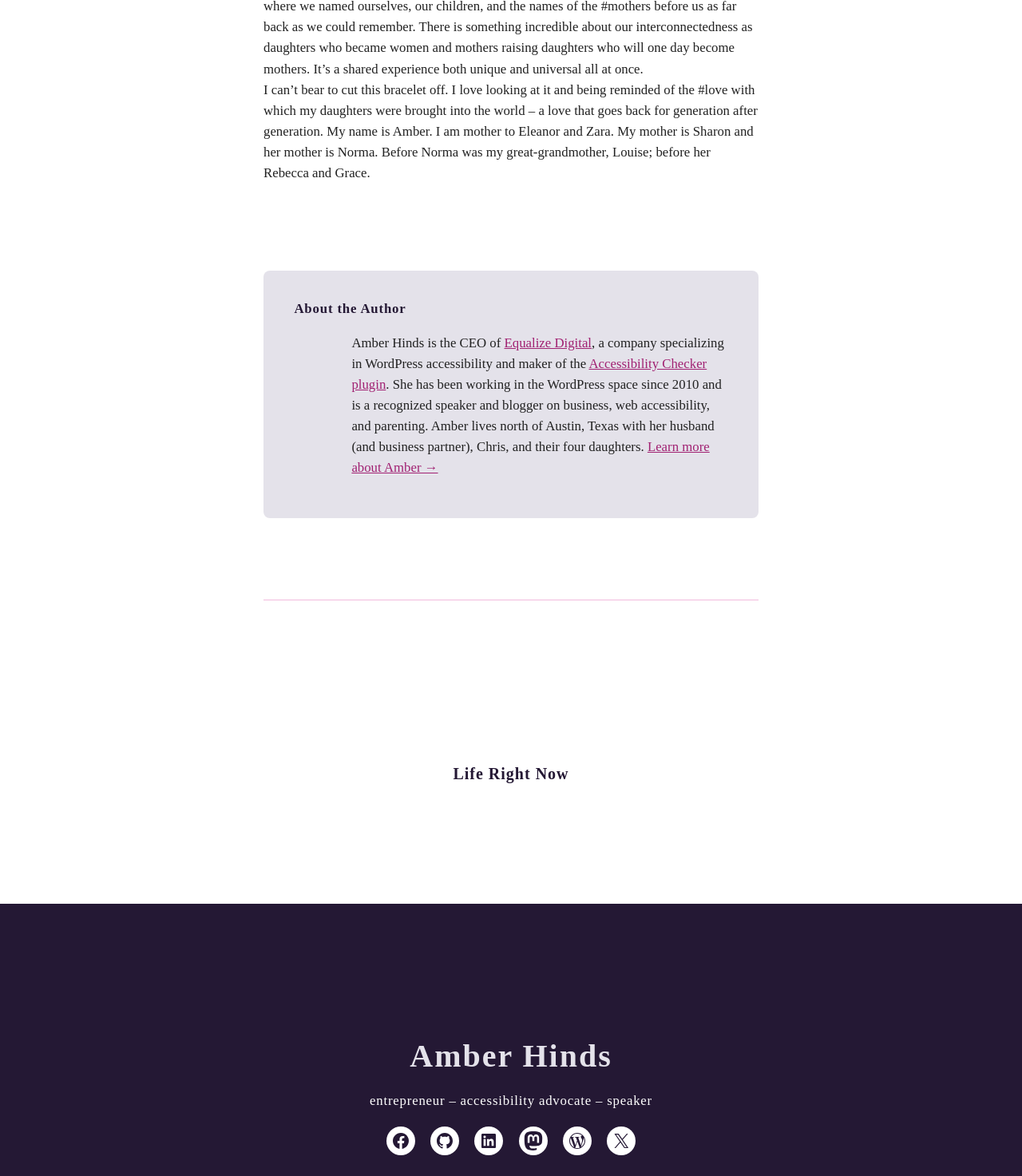Determine the bounding box coordinates of the region to click in order to accomplish the following instruction: "Click LOCATE to find a store". Provide the coordinates as four float numbers between 0 and 1, specifically [left, top, right, bottom].

None